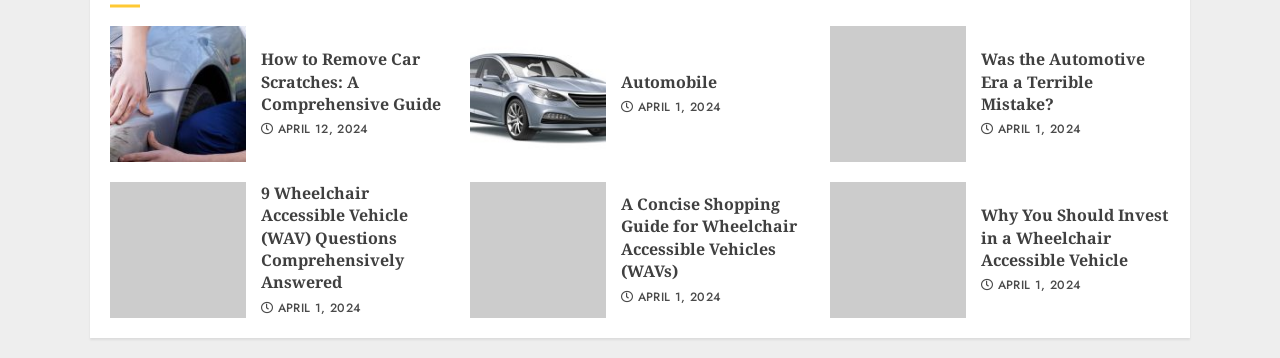Answer in one word or a short phrase: 
How many times does the date 'APRIL 1, 2024' appear on this webpage?

4